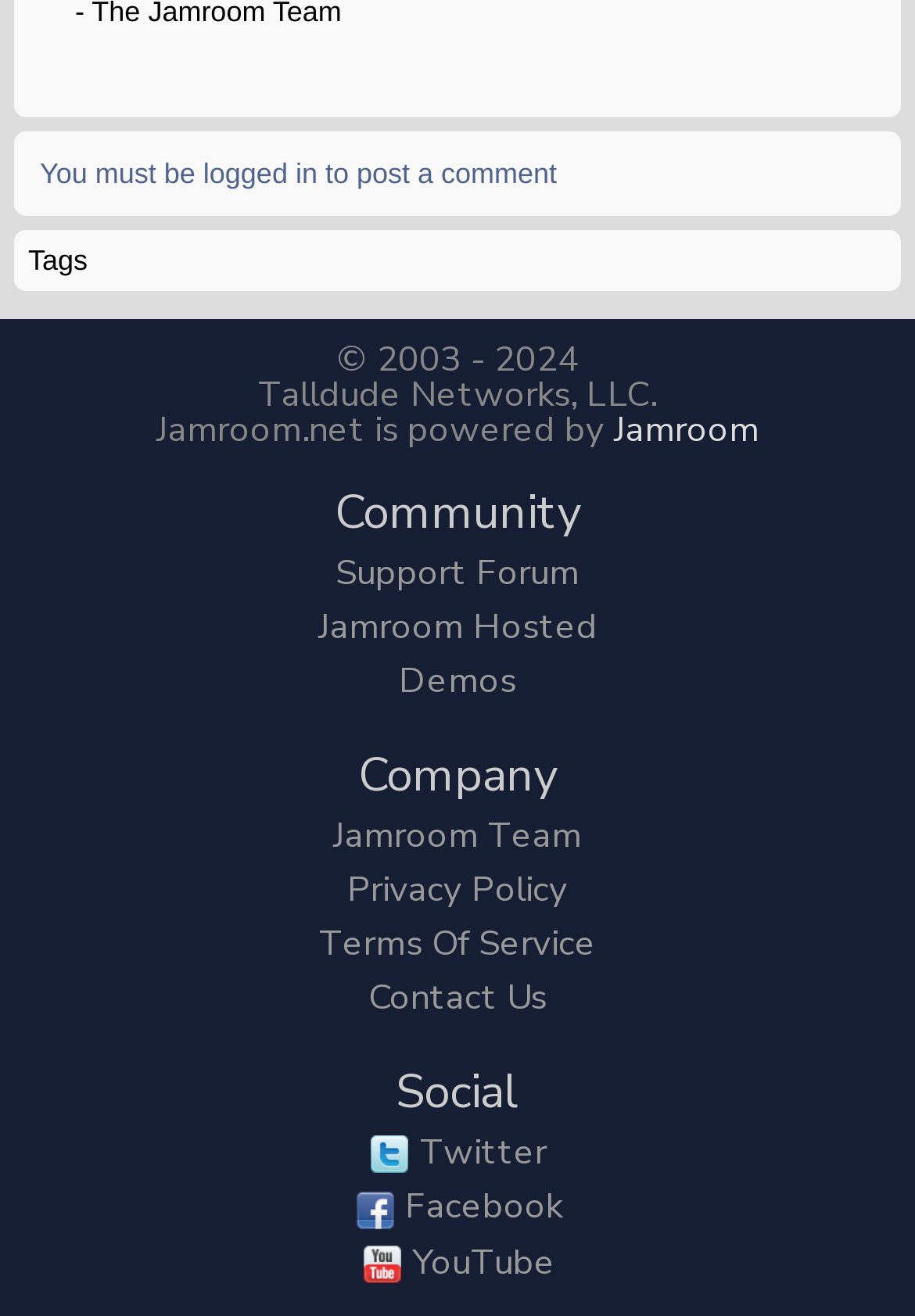Find the bounding box coordinates for the UI element that matches this description: "Terms of Service".

[0.349, 0.699, 0.651, 0.734]